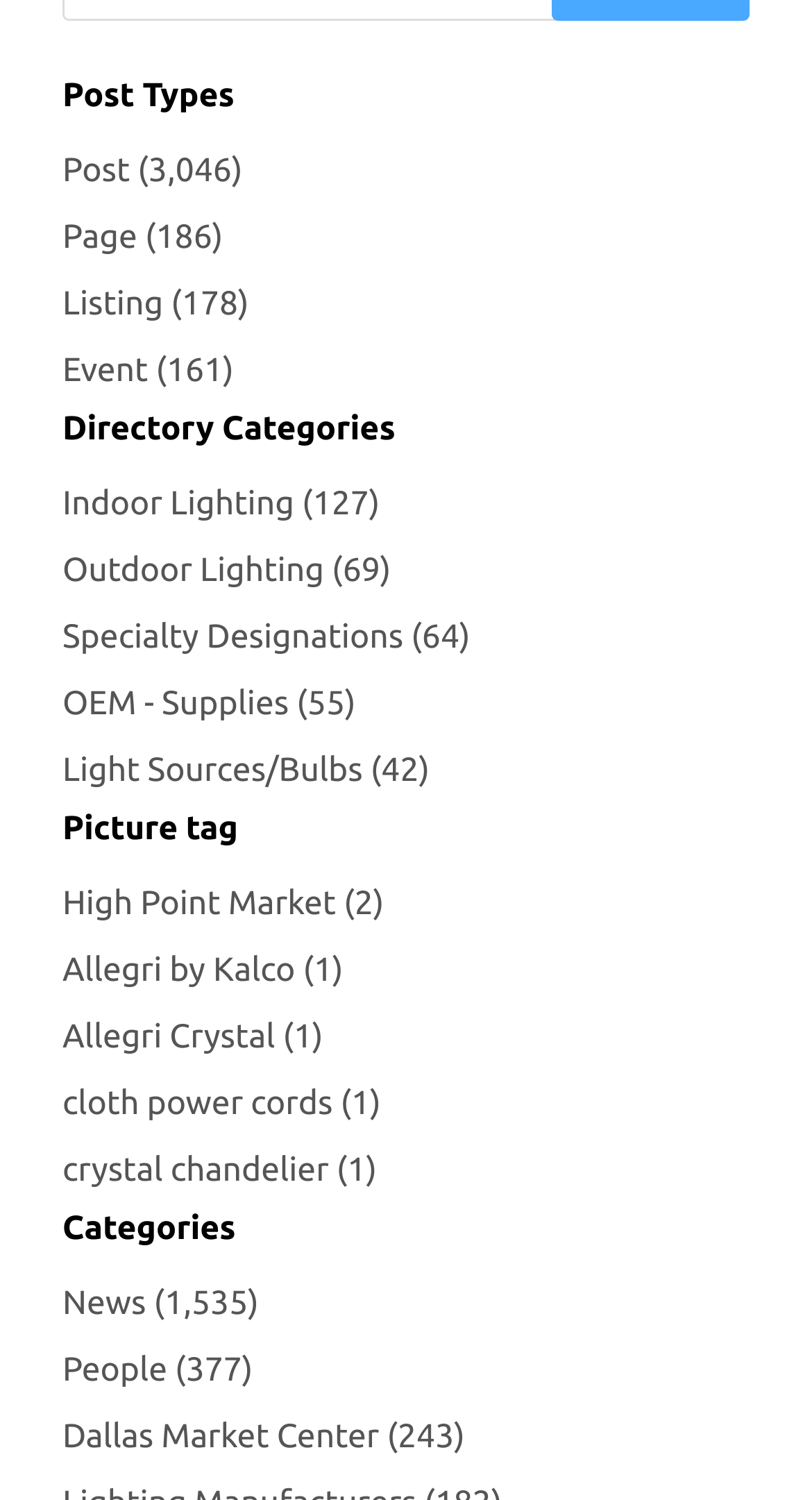Respond to the following question using a concise word or phrase: 
How many picture tags are there?

5